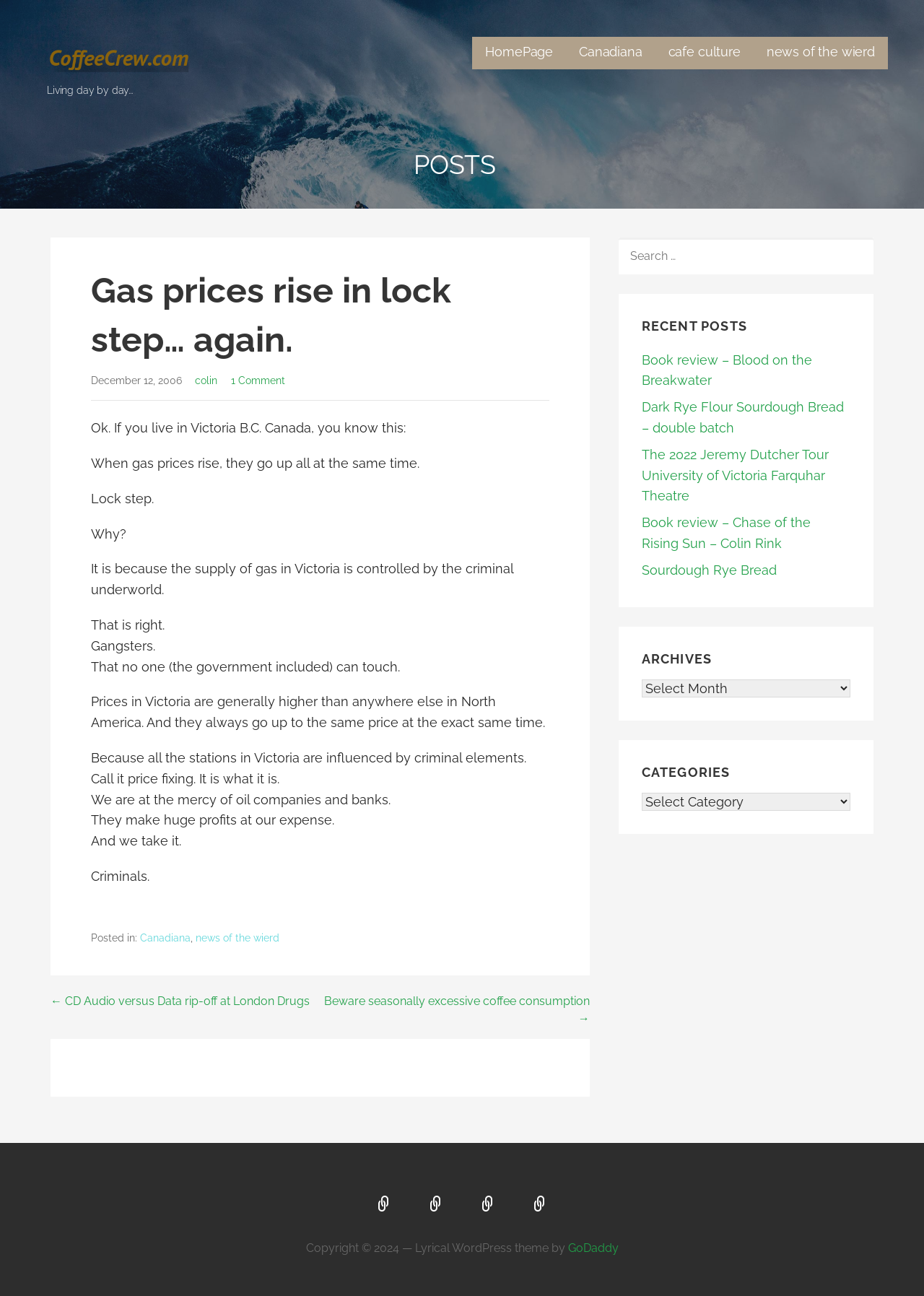Please extract and provide the main headline of the webpage.

Gas prices rise in lock step… again.